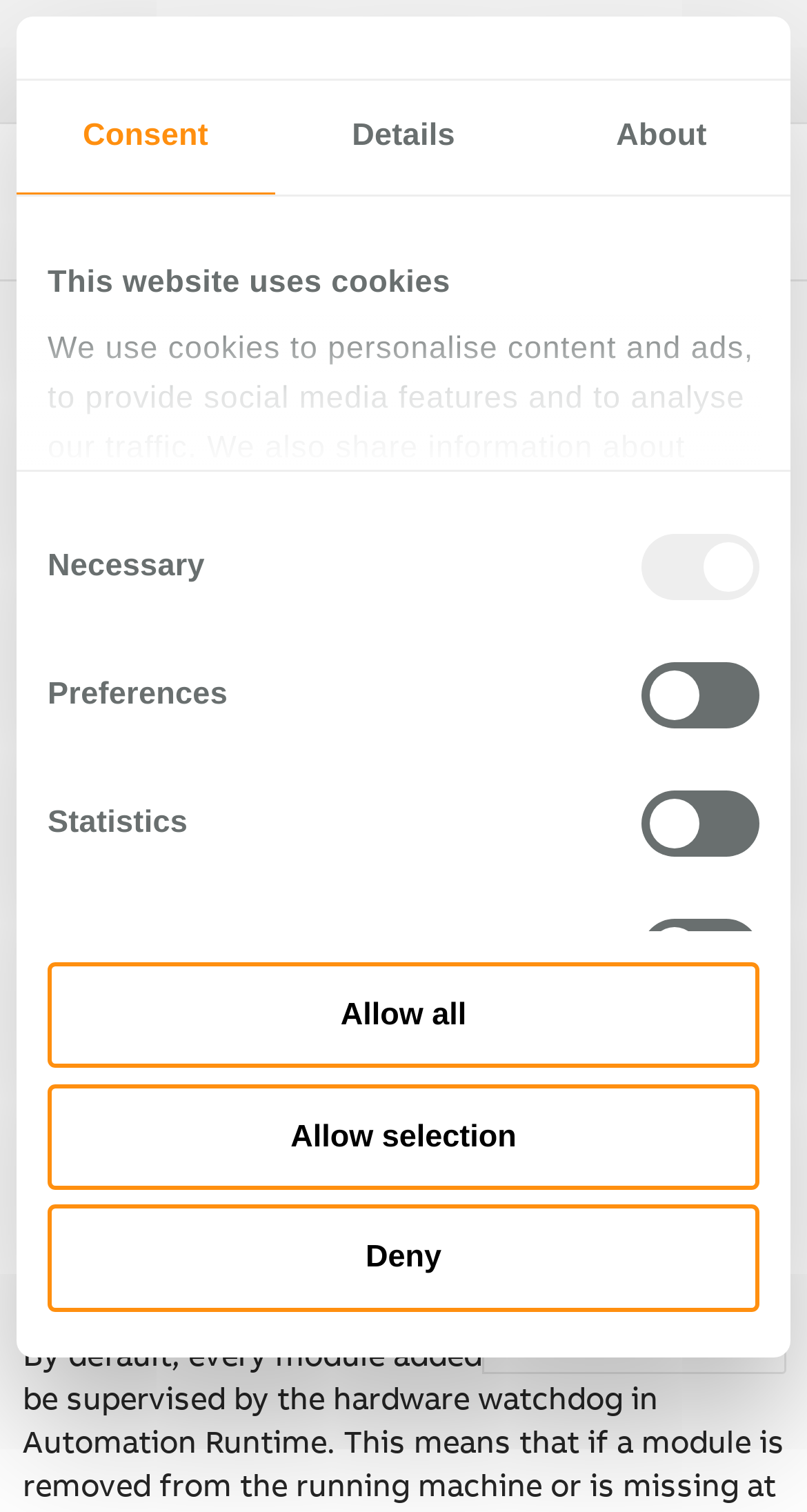Find and indicate the bounding box coordinates of the region you should select to follow the given instruction: "View the 'Community' page".

[0.026, 0.112, 0.351, 0.155]